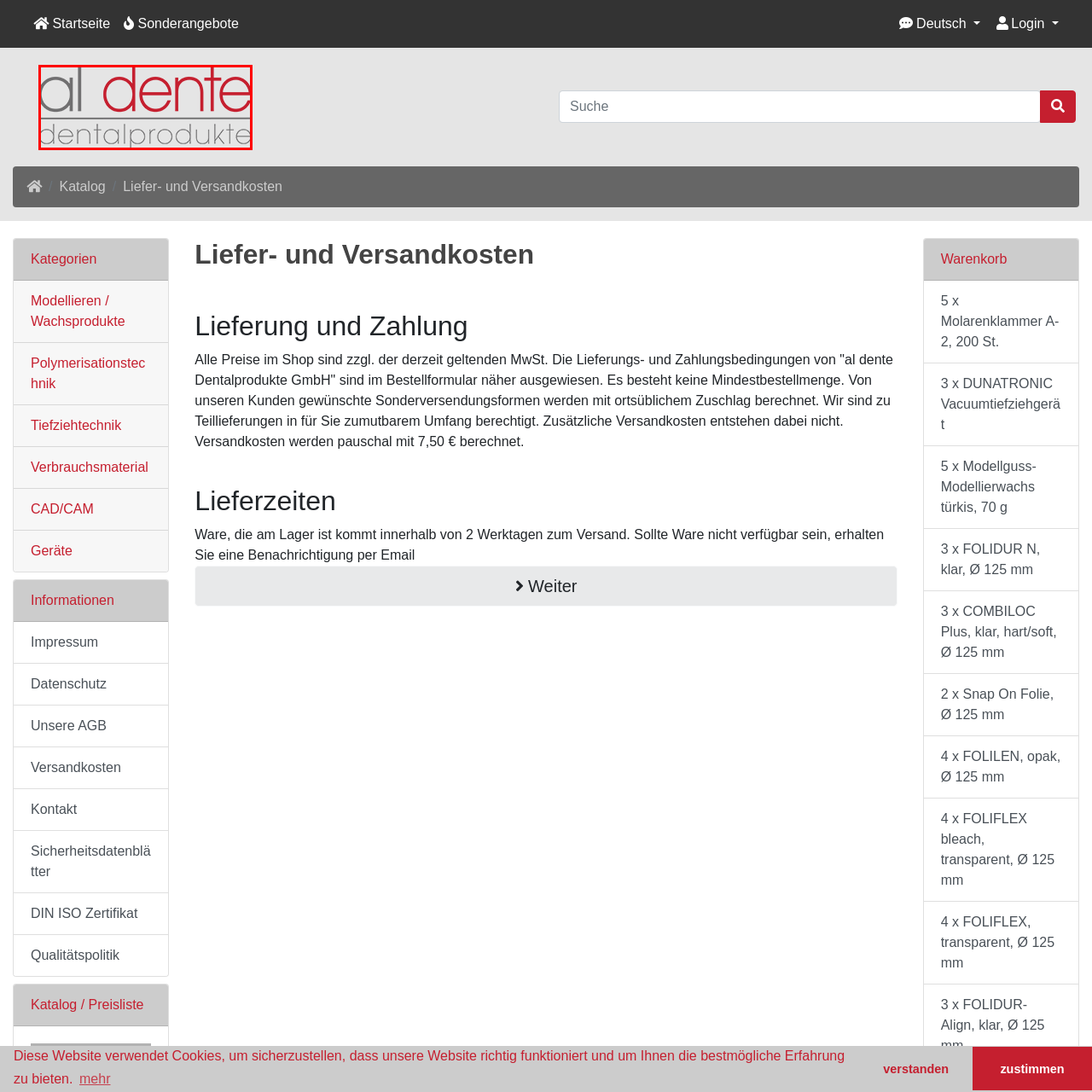Provide a comprehensive description of the image highlighted within the red bounding box.

The image displays the logo of "al dente Dentalprodukte GmbH," a company specializing in dental products. The logo features the brand name "al dente" prominently in a bold, modern font, with "al" in a darker hue and "dente" highlighted in a vibrant red color. Below, the word "dentalprodukte" is presented in a more subdued grey, indicating the company's focus on high-quality dental supplies. The design is clean and professional, reflecting the brand's commitment to excellence in the dental industry.